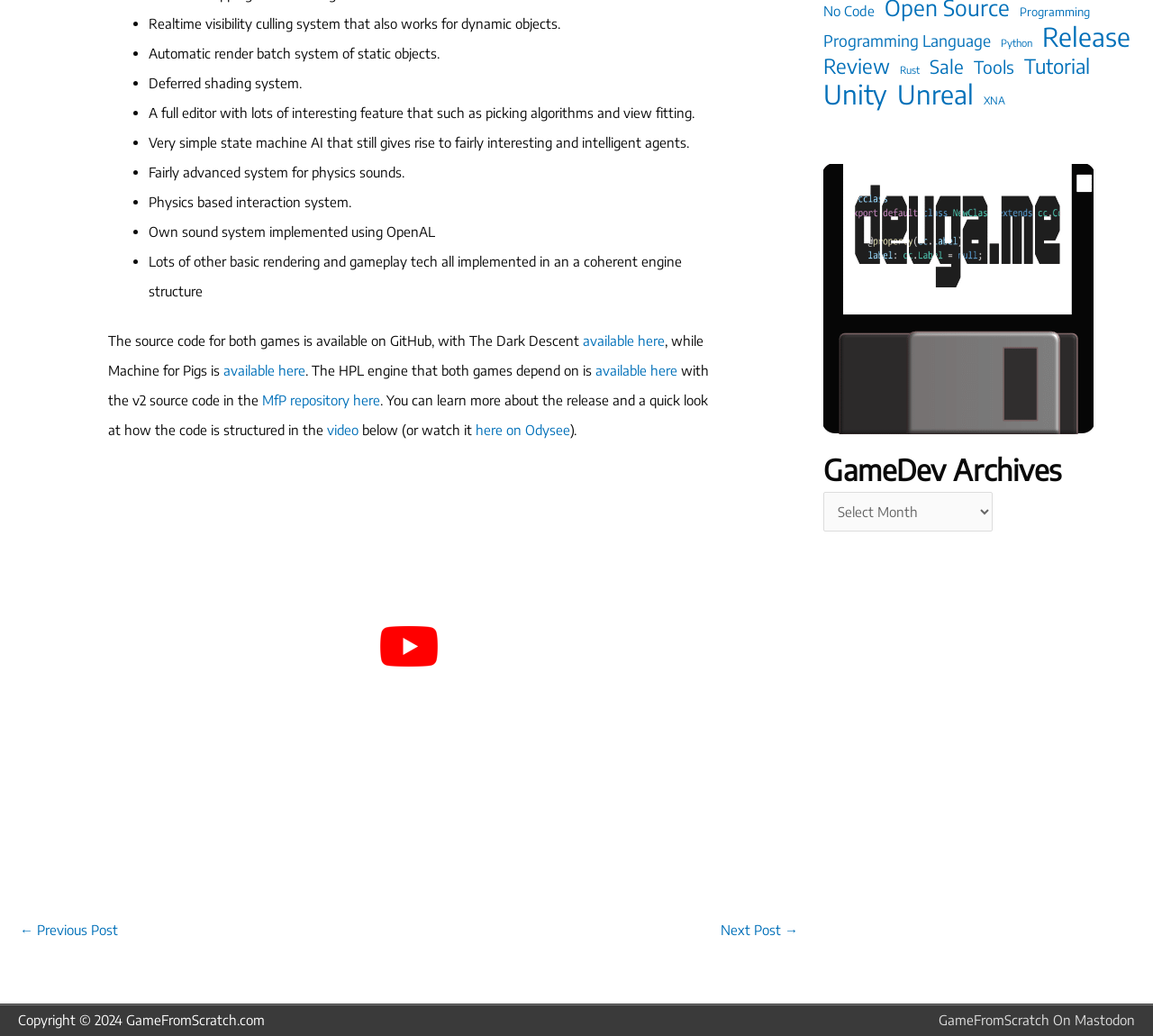Find the bounding box coordinates for the HTML element described as: "Sale". The coordinates should consist of four float values between 0 and 1, i.e., [left, top, right, bottom].

[0.806, 0.054, 0.836, 0.076]